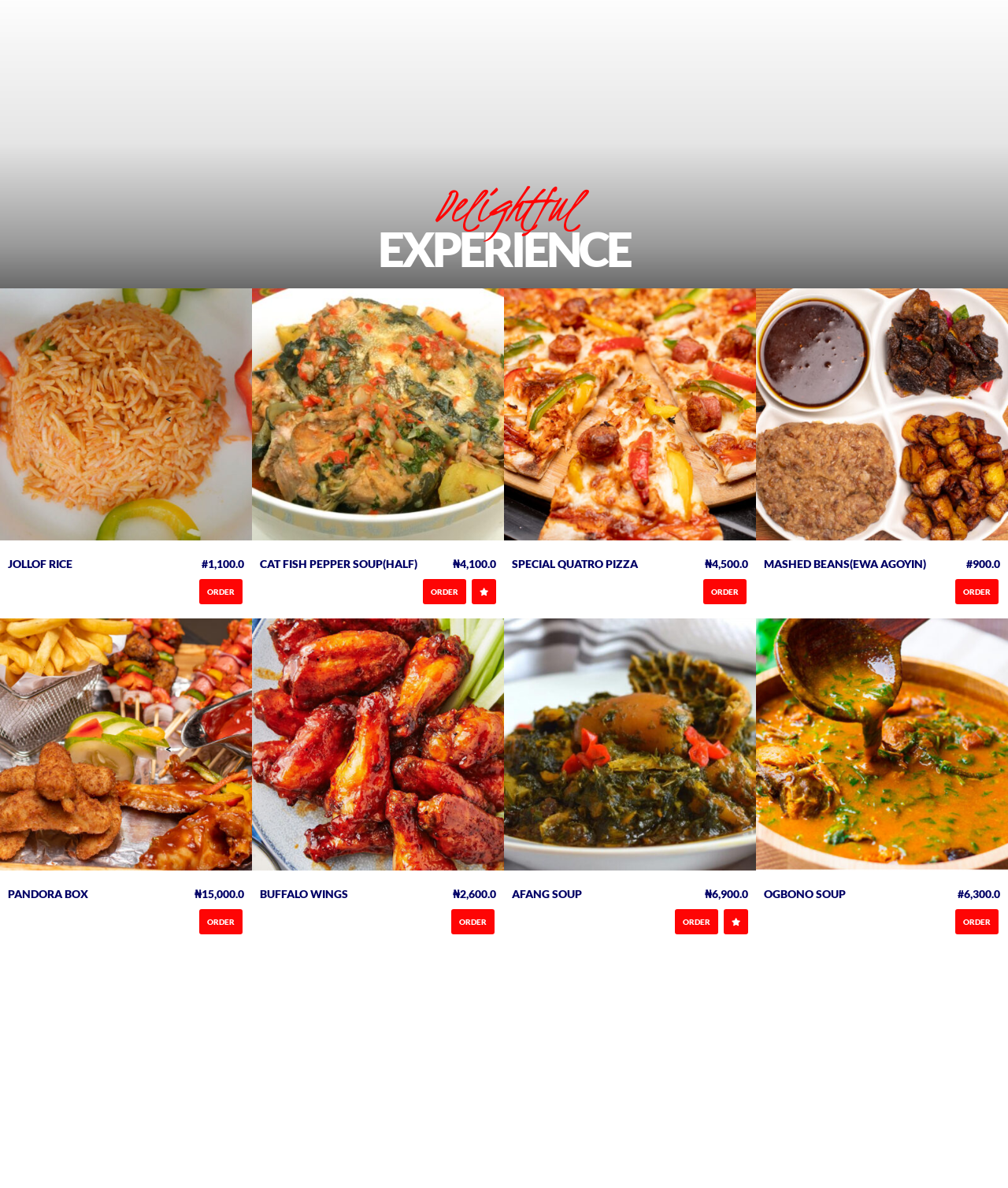How many products cost more than ₦5,000.0?
Answer the question using a single word or phrase, according to the image.

3